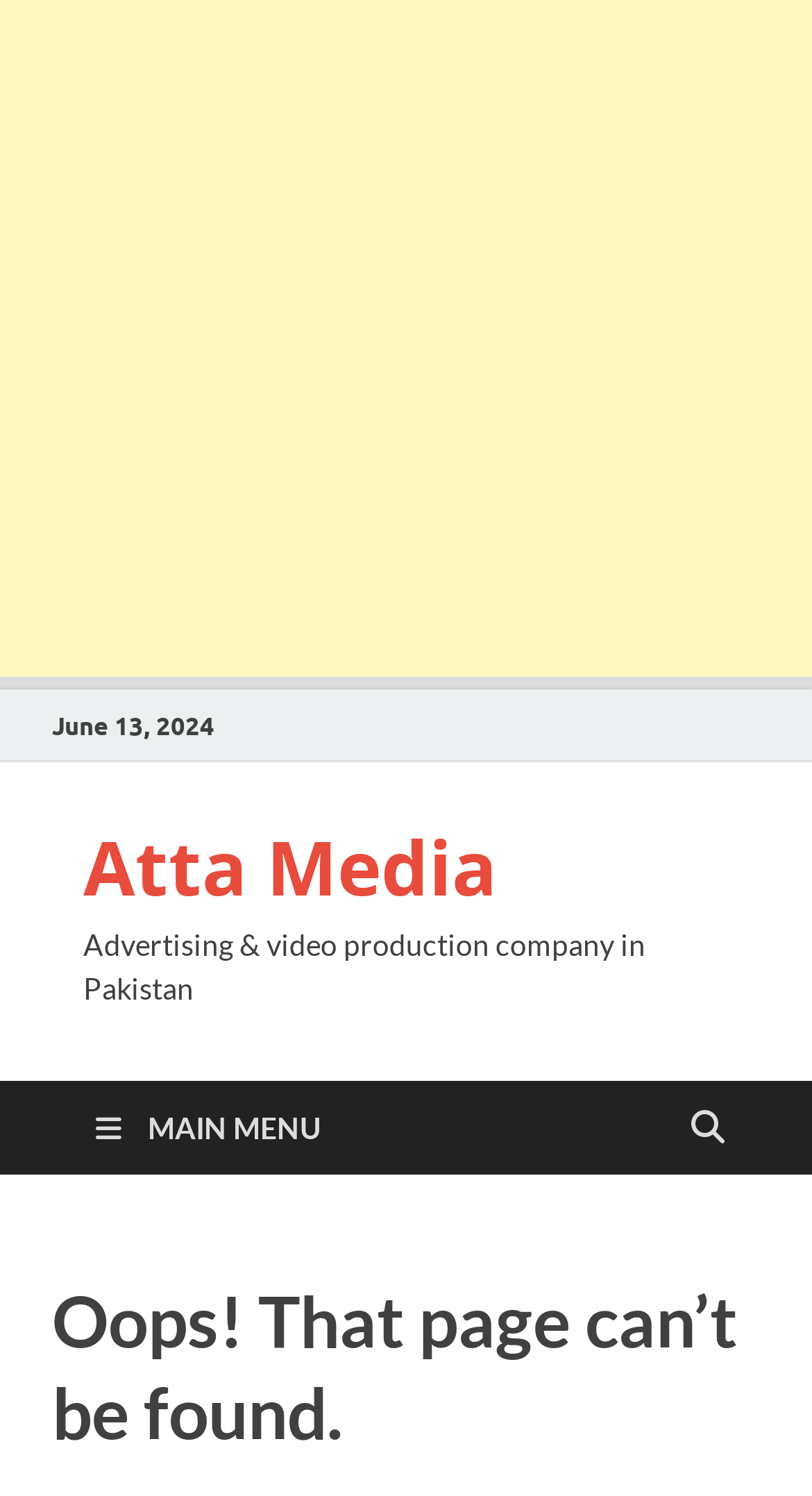Please extract the title of the webpage.

Oops! That page can’t be found.